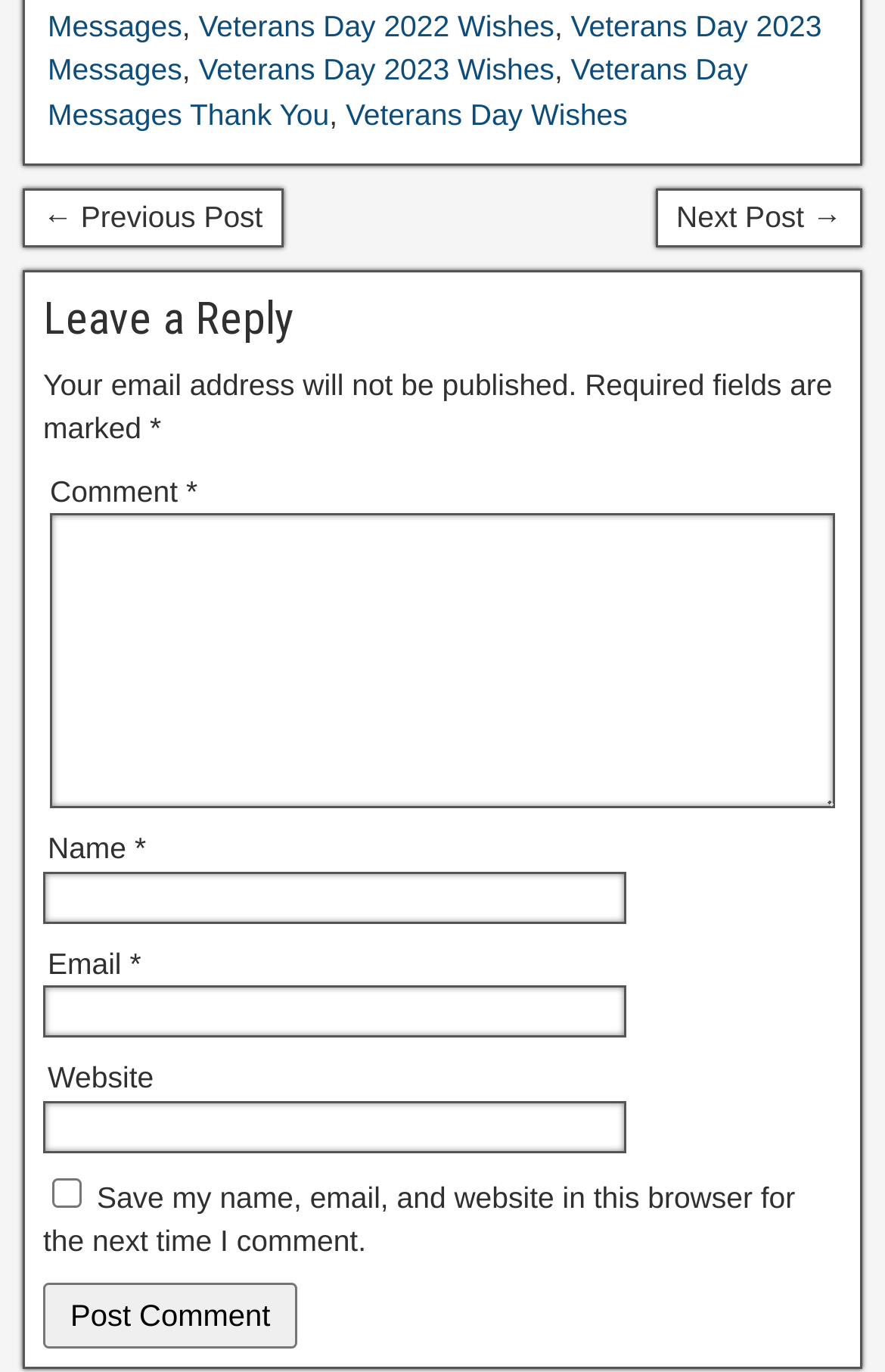Determine the bounding box coordinates for the clickable element to execute this instruction: "Click on Next Post →". Provide the coordinates as four float numbers between 0 and 1, i.e., [left, top, right, bottom].

[0.741, 0.138, 0.974, 0.18]